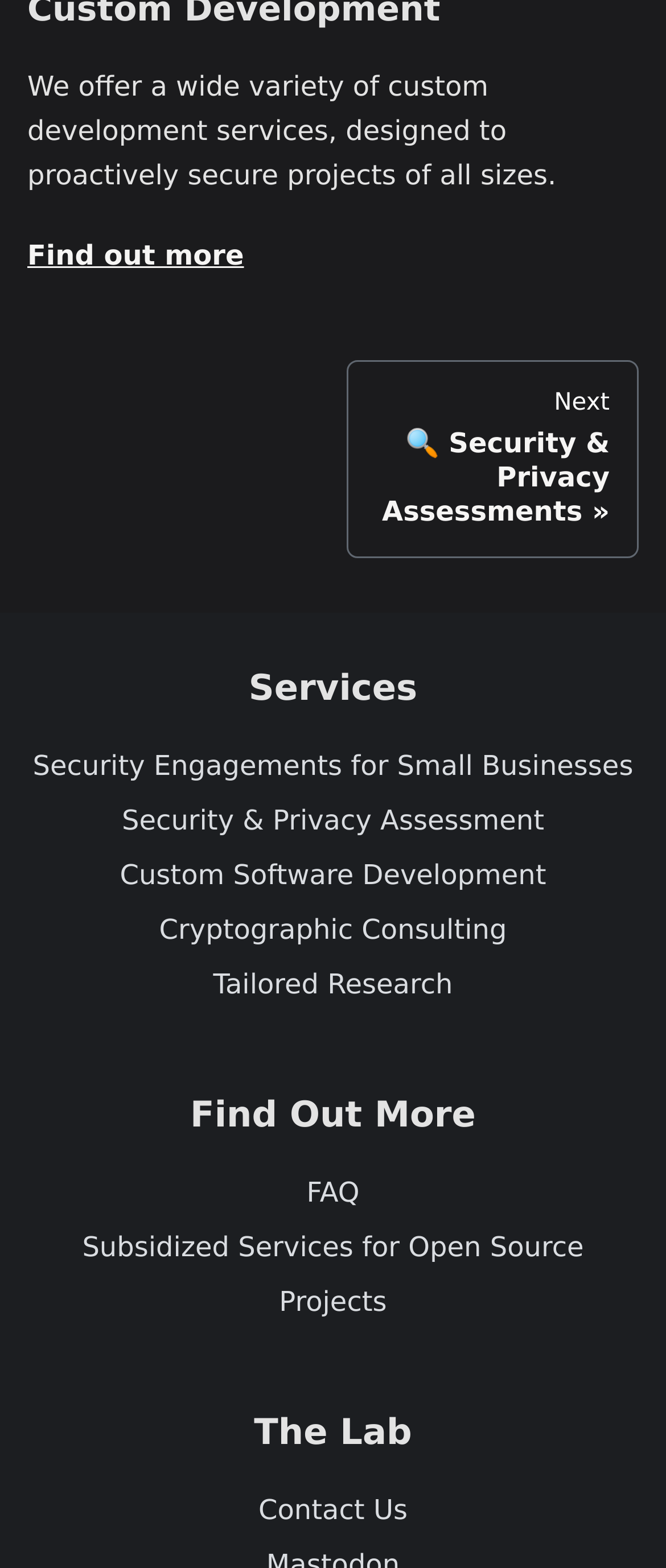Could you determine the bounding box coordinates of the clickable element to complete the instruction: "View the FAQ page"? Provide the coordinates as four float numbers between 0 and 1, i.e., [left, top, right, bottom].

[0.041, 0.743, 0.959, 0.778]